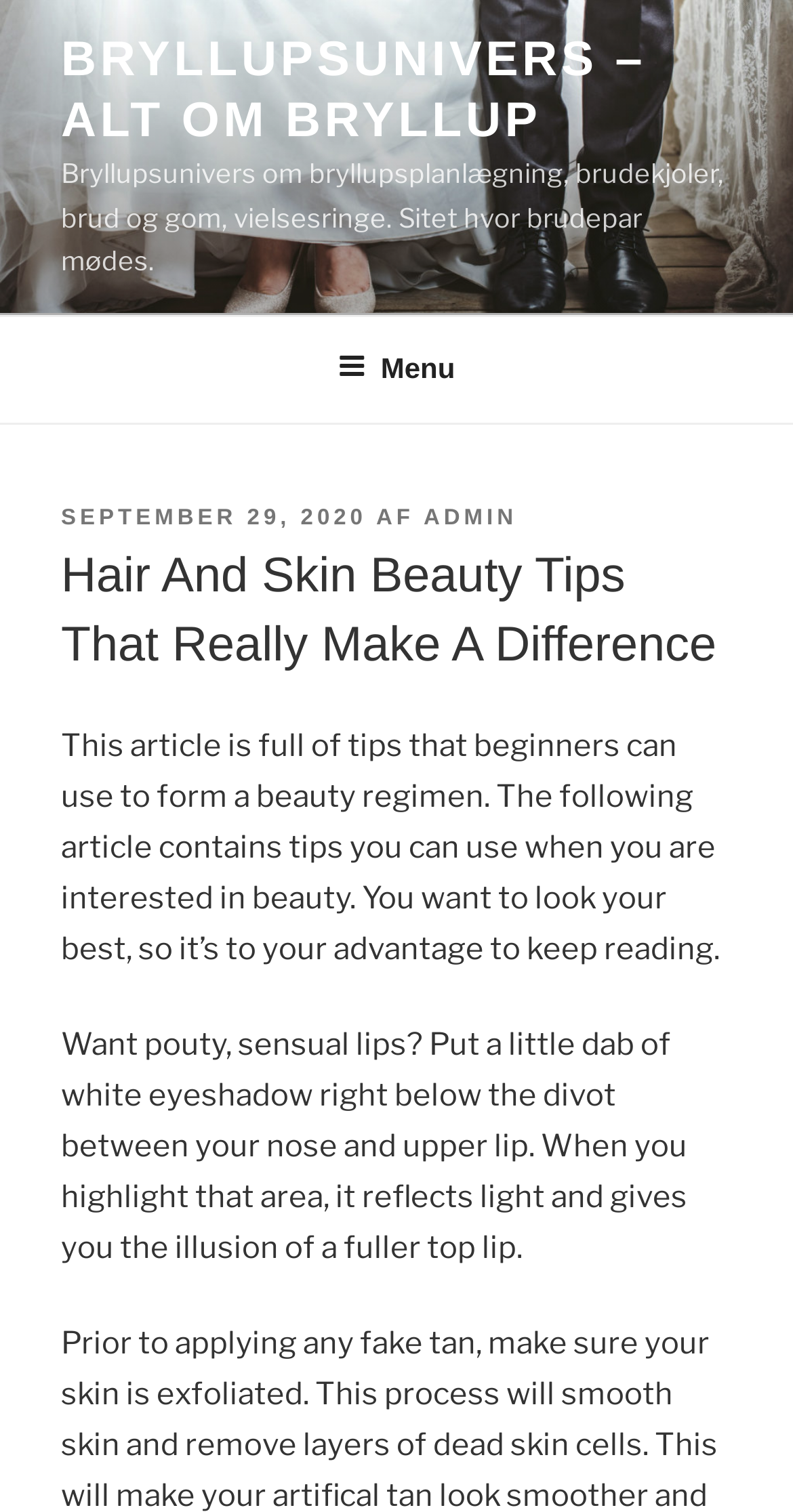What is the website about?
Please provide a single word or phrase in response based on the screenshot.

Beauty tips